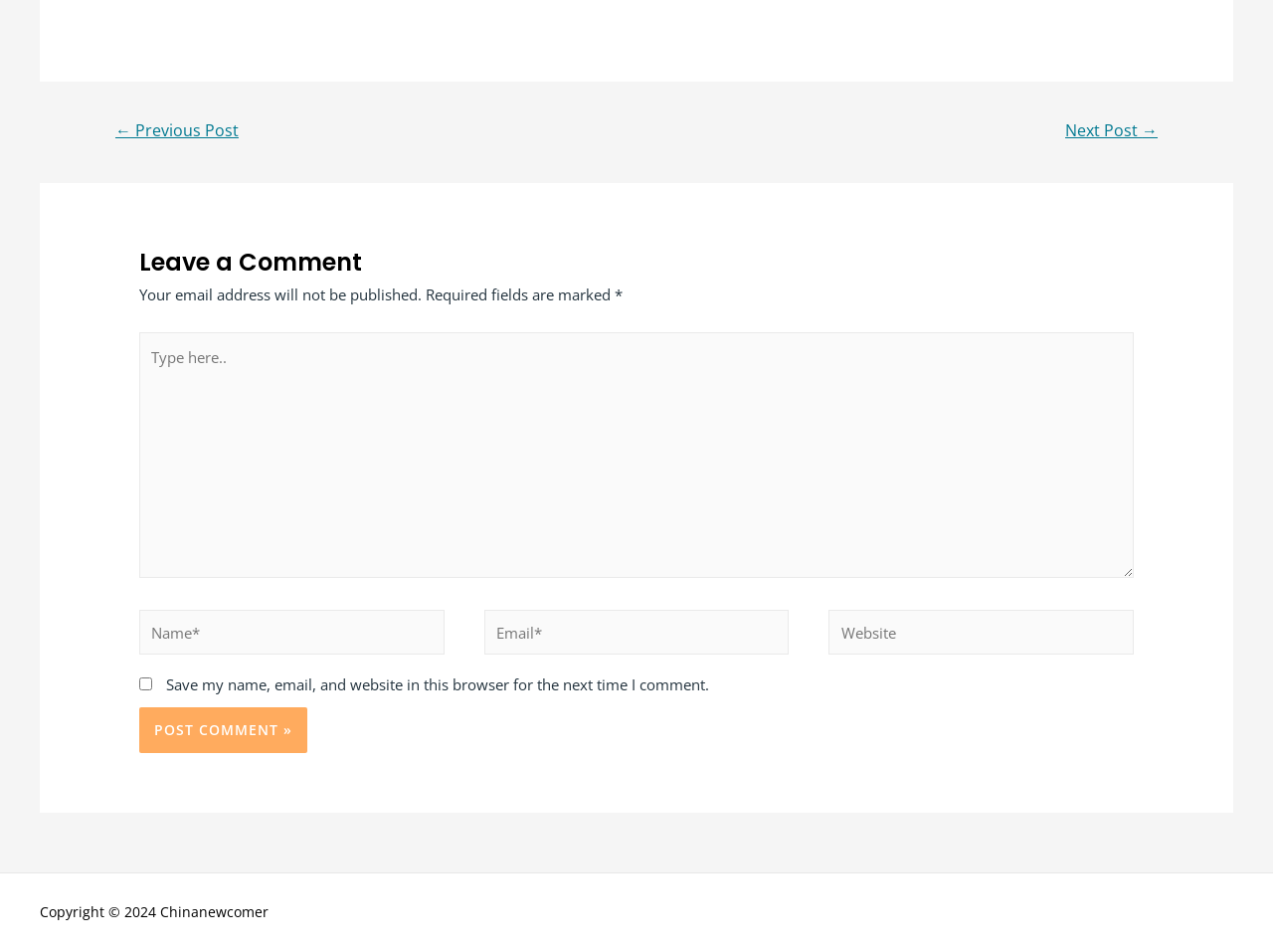Answer the question with a brief word or phrase:
What is the function of the checkbox?

To save comment information